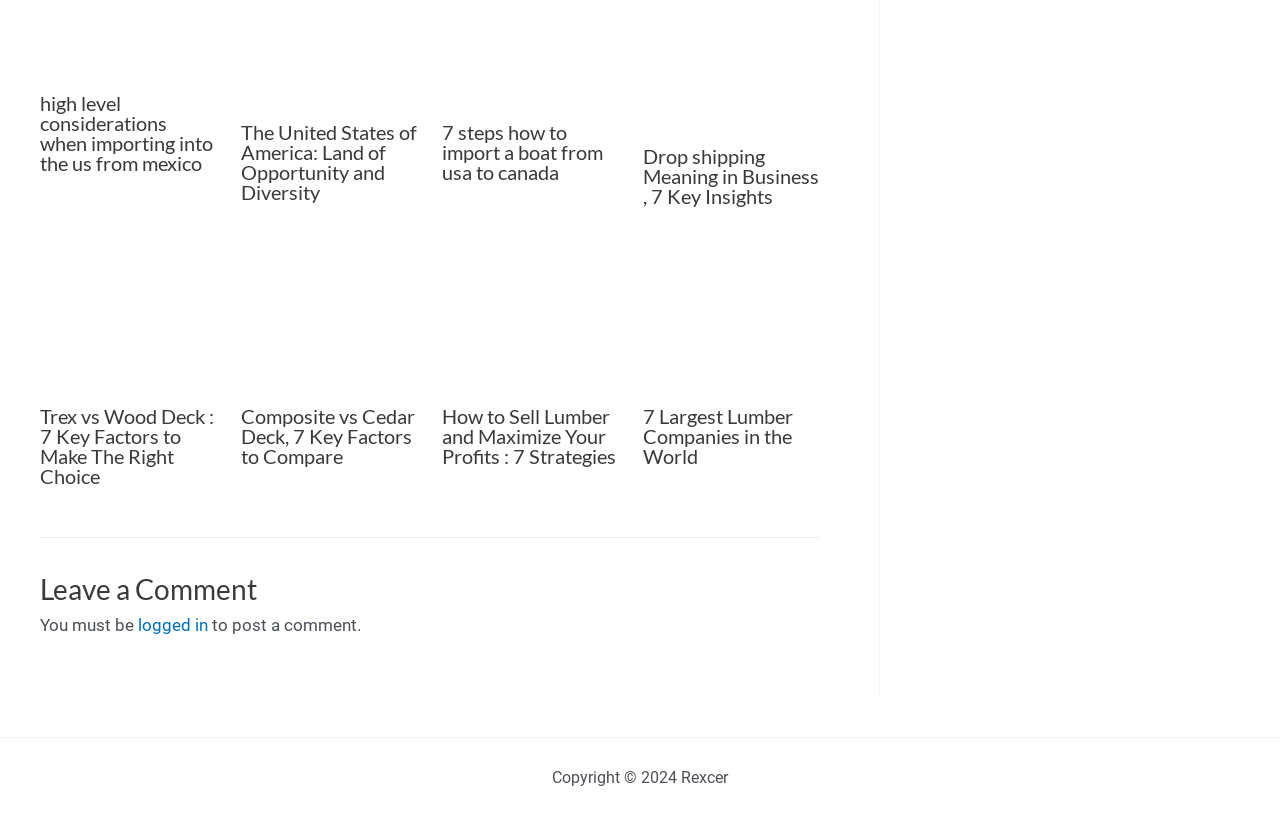Locate the bounding box coordinates of the element's region that should be clicked to carry out the following instruction: "Click on 'Trex vs Wood Deck'". The coordinates need to be four float numbers between 0 and 1, i.e., [left, top, right, bottom].

[0.031, 0.375, 0.169, 0.4]